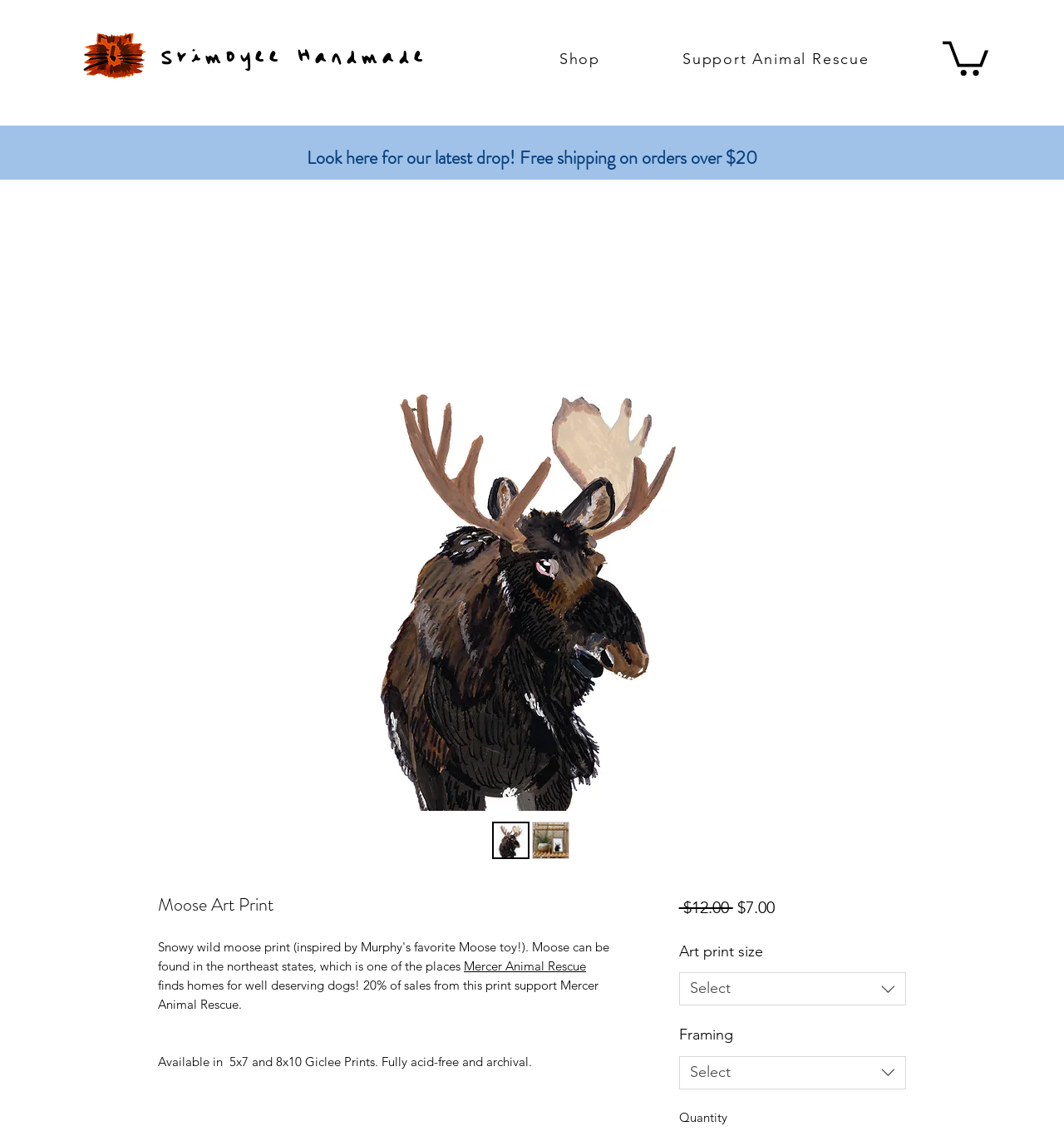Identify the bounding box coordinates for the element that needs to be clicked to fulfill this instruction: "Go to Shop". Provide the coordinates in the format of four float numbers between 0 and 1: [left, top, right, bottom].

[0.503, 0.037, 0.59, 0.067]